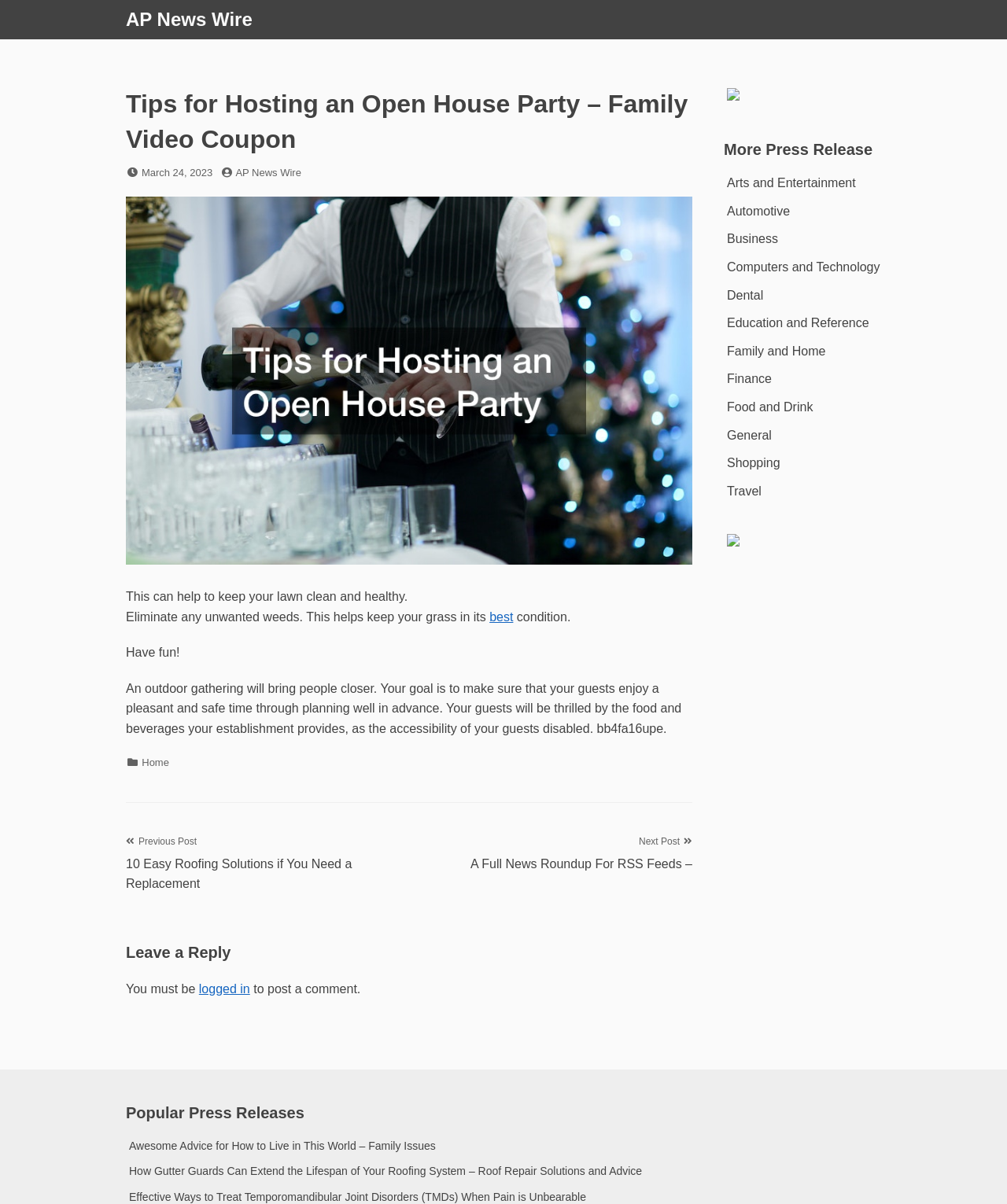Describe all the visual and textual components of the webpage comprehensively.

This webpage is about hosting an open house party, with a focus on lawn care and outdoor gatherings. At the top, there is a link to "AP News Wire" and a main section that contains an article with a heading "Tips for Hosting an Open House Party – Family Video Coupon". Below the heading, there is a posted date "March 24, 2023" and a link to the author "AP News Wire". 

The article starts with a paragraph of text that suggests keeping the lawn clean and healthy, eliminating unwanted weeds, and having fun. This is followed by a longer paragraph that provides more details on planning a successful outdoor gathering, including food, beverages, and accessibility for guests with disabilities.

To the right of the main section, there is a complementary section that contains a heading "More Press Release" and a list of links to various categories such as "Arts and Entertainment", "Automotive", "Business", and more.

At the bottom of the main section, there is a footer with links to "Categories" and "Home", as well as a navigation section with links to previous and next posts. Below the footer, there is a section for leaving a reply, which requires users to be logged in.

Finally, at the very bottom of the page, there is a section with popular press releases, featuring links to articles on various topics such as family issues, roof repair, and temporomandibular joint disorders. Throughout the page, there are several images, but their content is not specified.